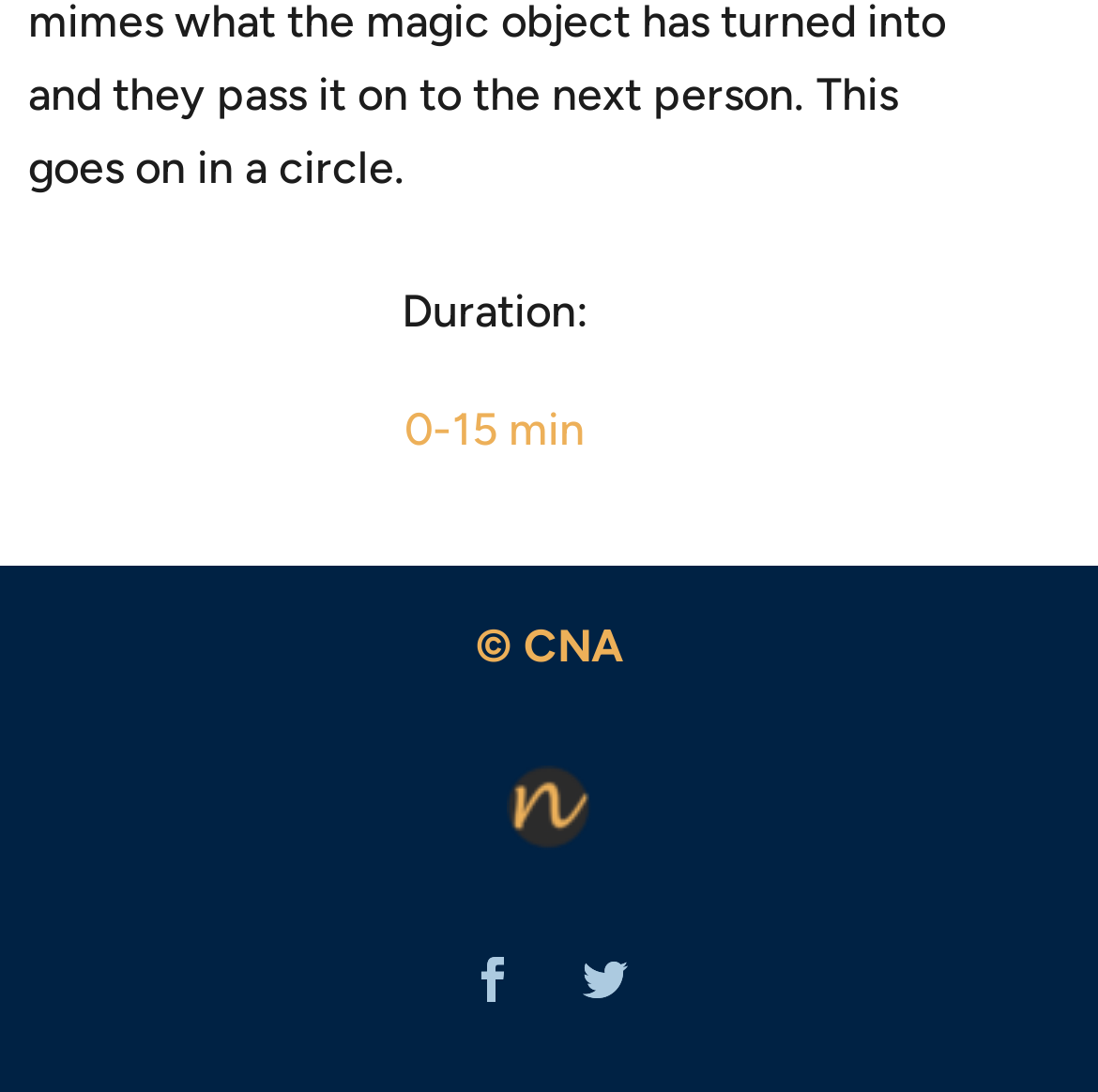Please predict the bounding box coordinates (top-left x, top-left y, bottom-right x, bottom-right y) for the UI element in the screenshot that fits the description: 0-15 min

[0.368, 0.368, 0.532, 0.417]